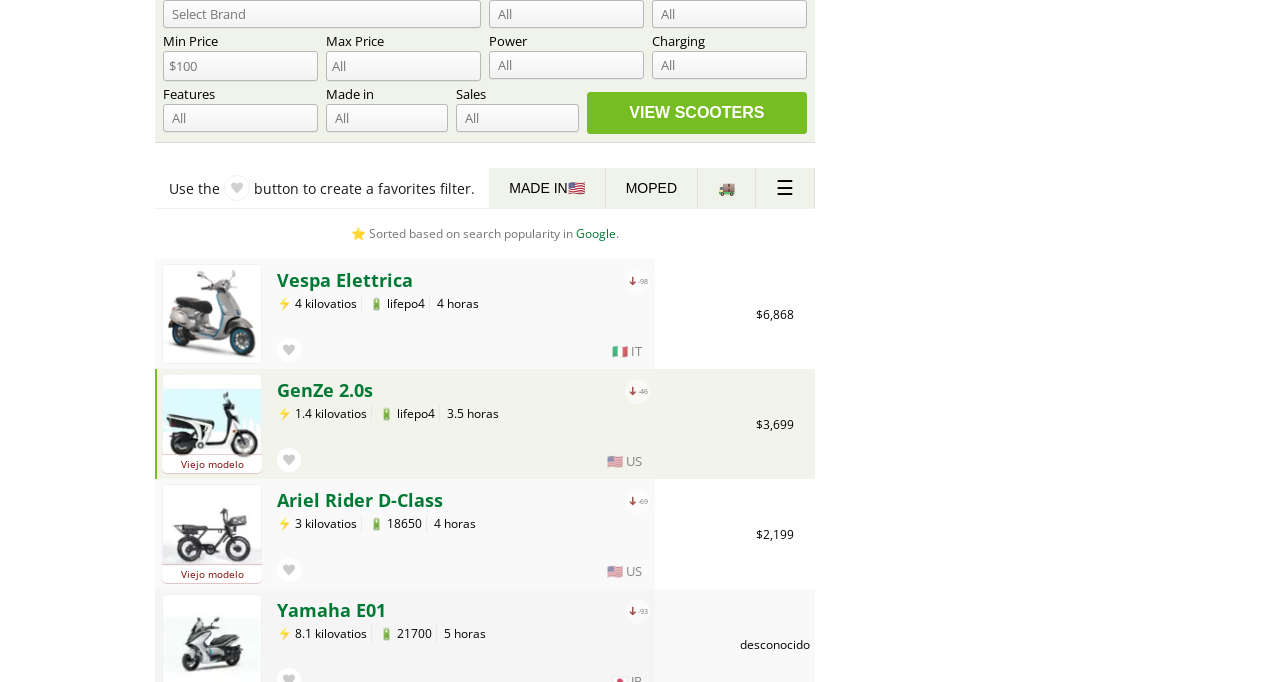Please provide the bounding box coordinates for the element that needs to be clicked to perform the instruction: "Check details of GenZe 2.0s". The coordinates must consist of four float numbers between 0 and 1, formatted as [left, top, right, bottom].

[0.216, 0.556, 0.512, 0.588]